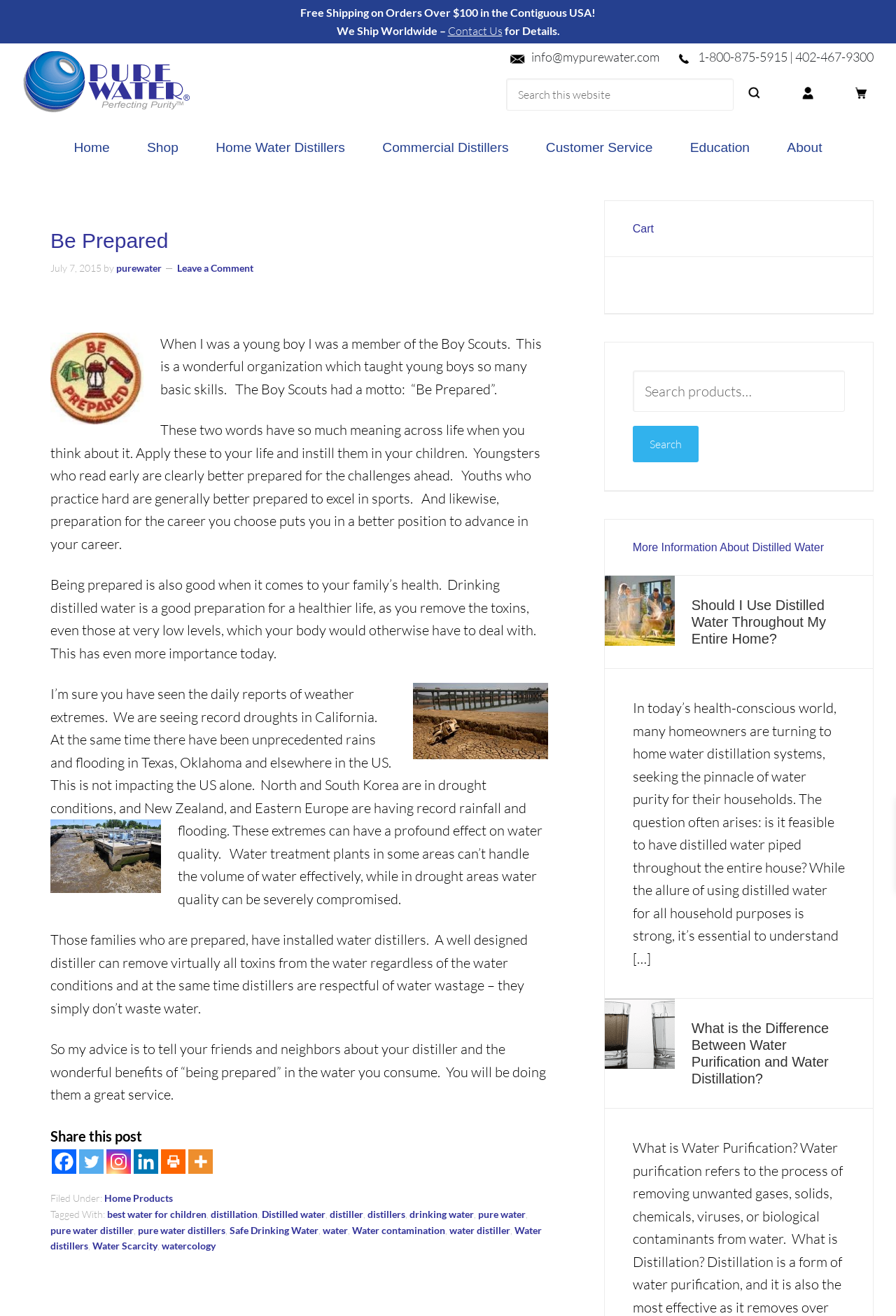Determine the bounding box for the UI element as described: "value="Search"". The coordinates should be represented as four float numbers between 0 and 1, formatted as [left, top, right, bottom].

[0.818, 0.059, 0.843, 0.072]